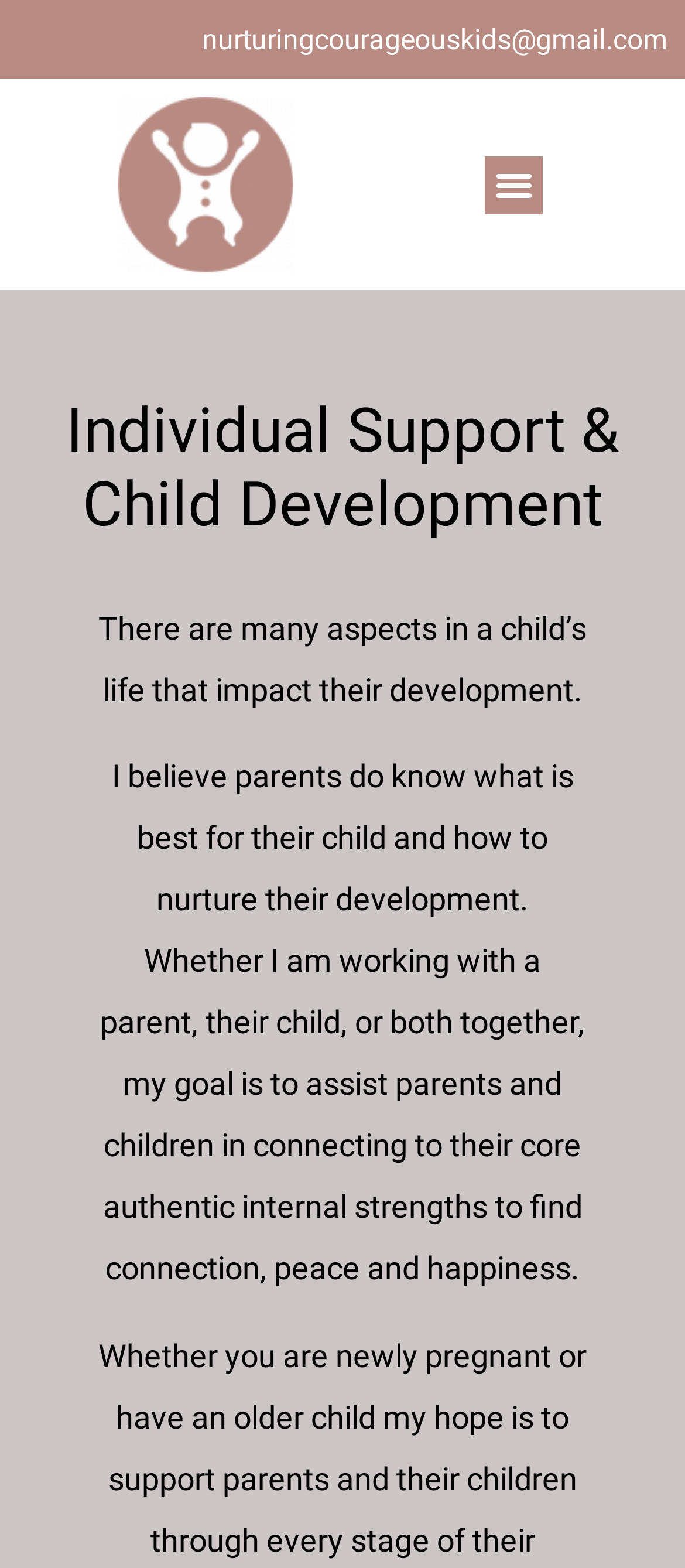Based on what you see in the screenshot, provide a thorough answer to this question: What is the author's belief about parents?

The author believes that parents do know what is best for their child and how to nurture their development, as stated in the second paragraph of the webpage.